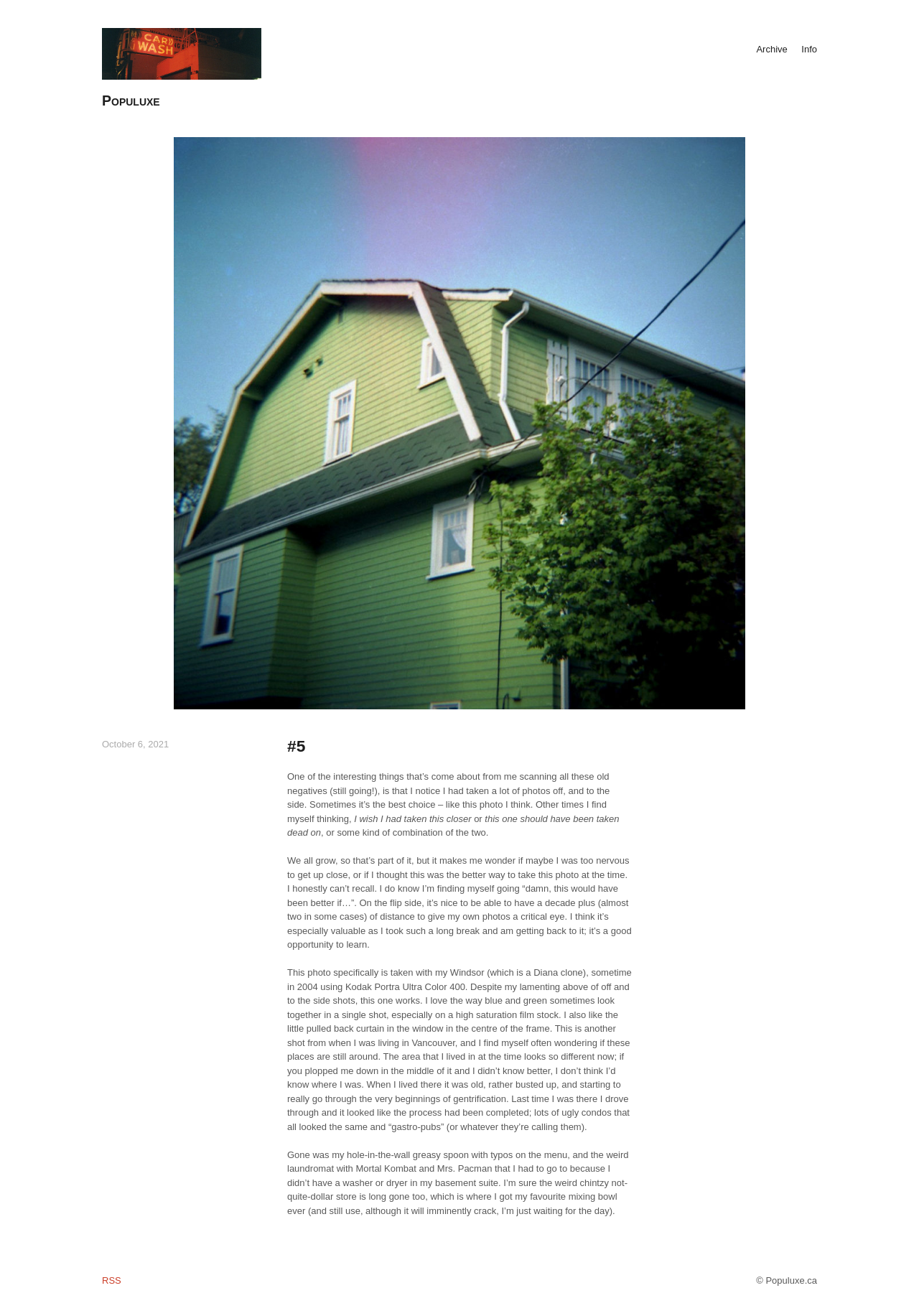Please provide a one-word or phrase answer to the question: 
What is the name of the website?

Populuxe